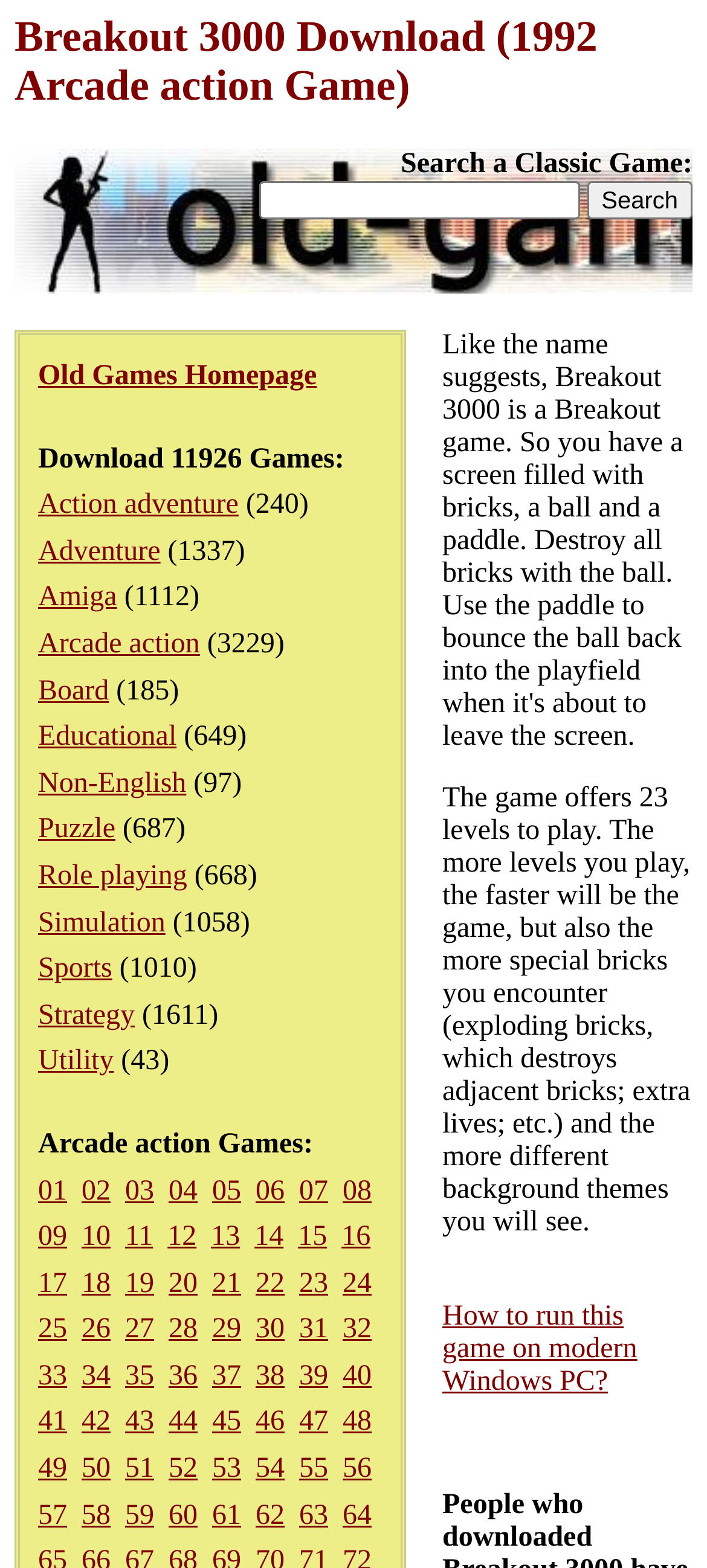Can you extract the headline from the webpage for me?

Breakout 3000 Download (1992 Arcade action Game)